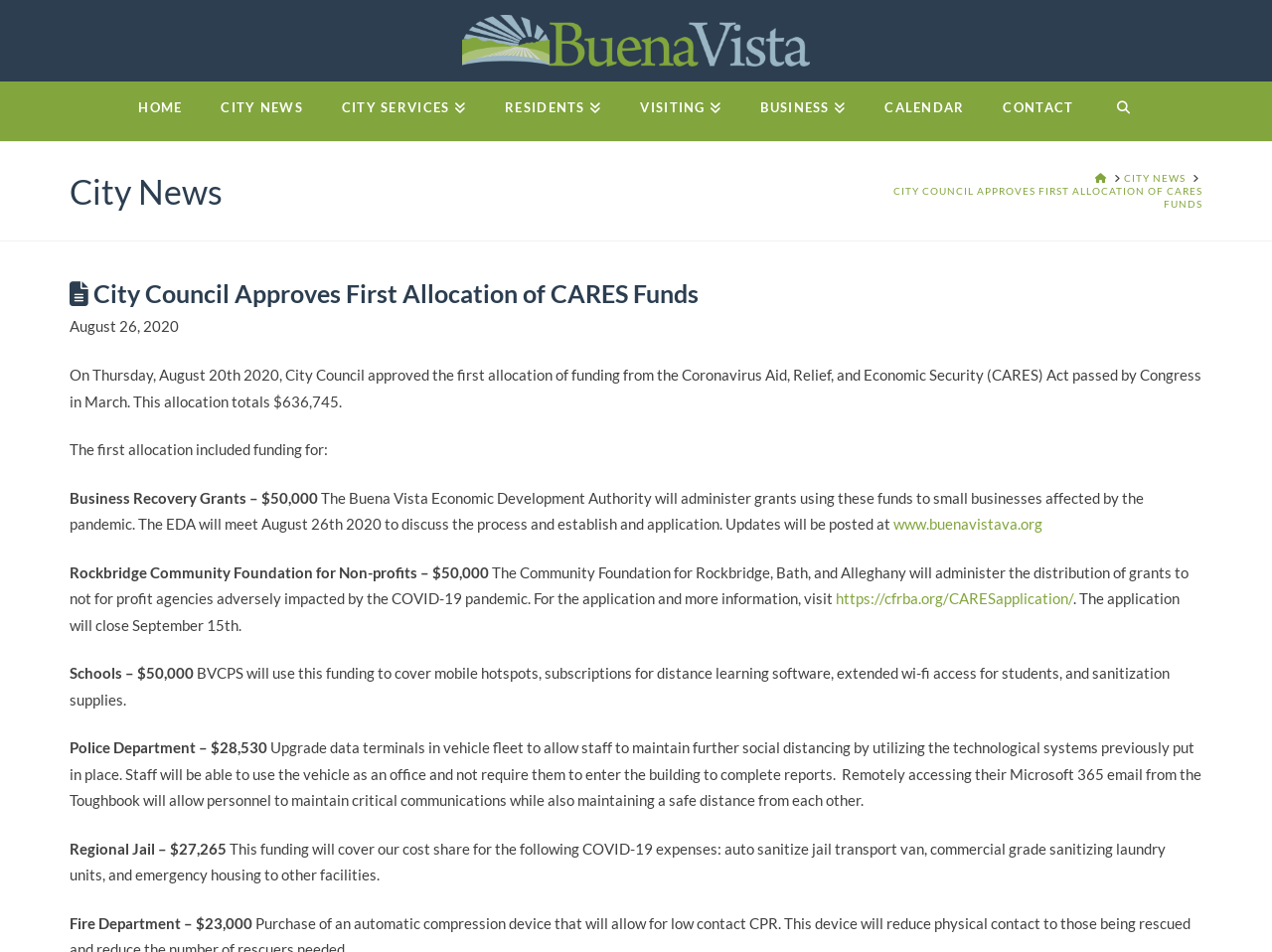Please identify the coordinates of the bounding box that should be clicked to fulfill this instruction: "Reply to the question".

None